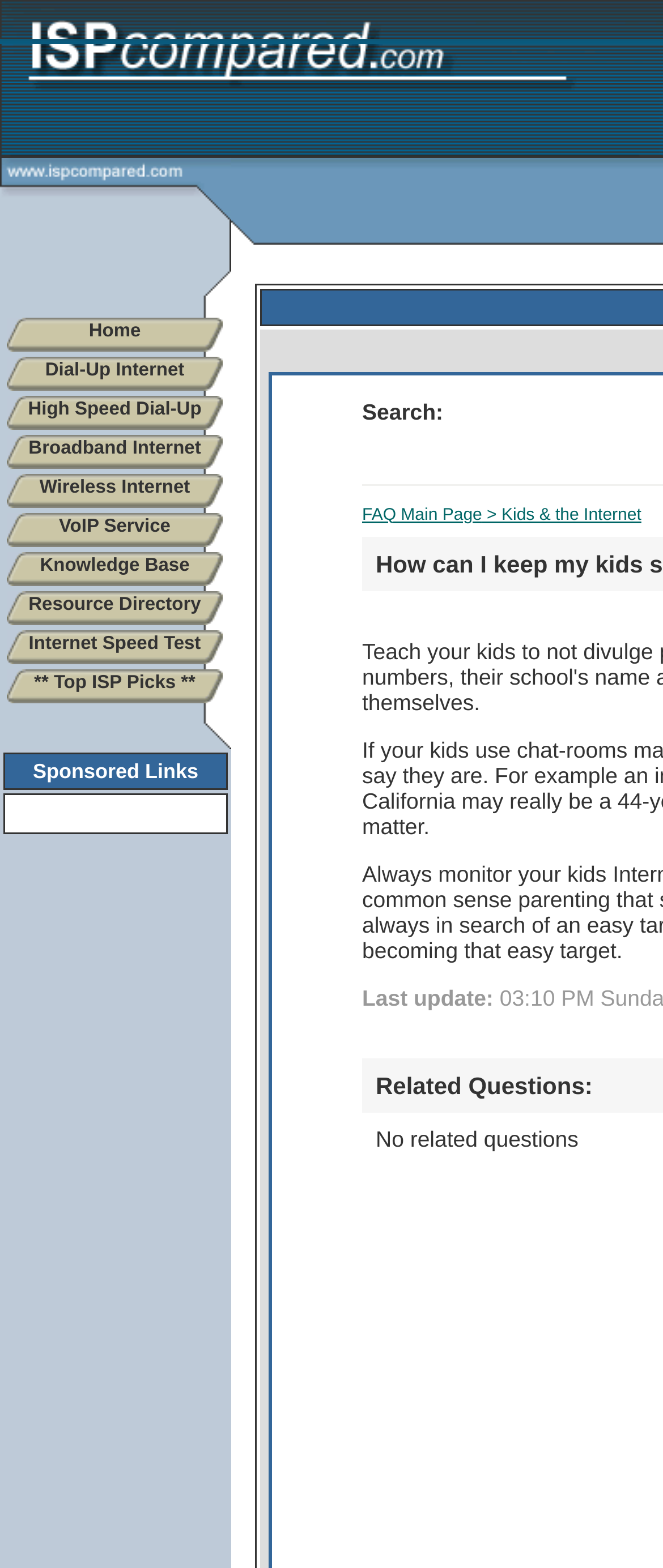Produce a meticulous description of the webpage.

The webpage is a knowledge base with a focus on internet-related topics. At the top, there is a search function, represented by a small image of a magnifying glass, located on the left side of the page. 

Below the search function, there is a long horizontal list of links, each accompanied by a small icon, that categorize different types of internet services, such as dial-up internet, broadband internet, wireless internet, and VoIP phone service. These links also include resources like a knowledge base, resource directory, internet speed test, and top ISP picks.

Further down the page, there is a table with two rows. The first row contains a heading that reads "Sponsored Links". The second row is empty. 

At the bottom of the page, there are three links: "FAQ Main Page", "Kids & the Internet", and a link with a greater-than symbol (>), which appears to be a navigation link. There is also a static text that reads "Last update:" with no accompanying date or time.